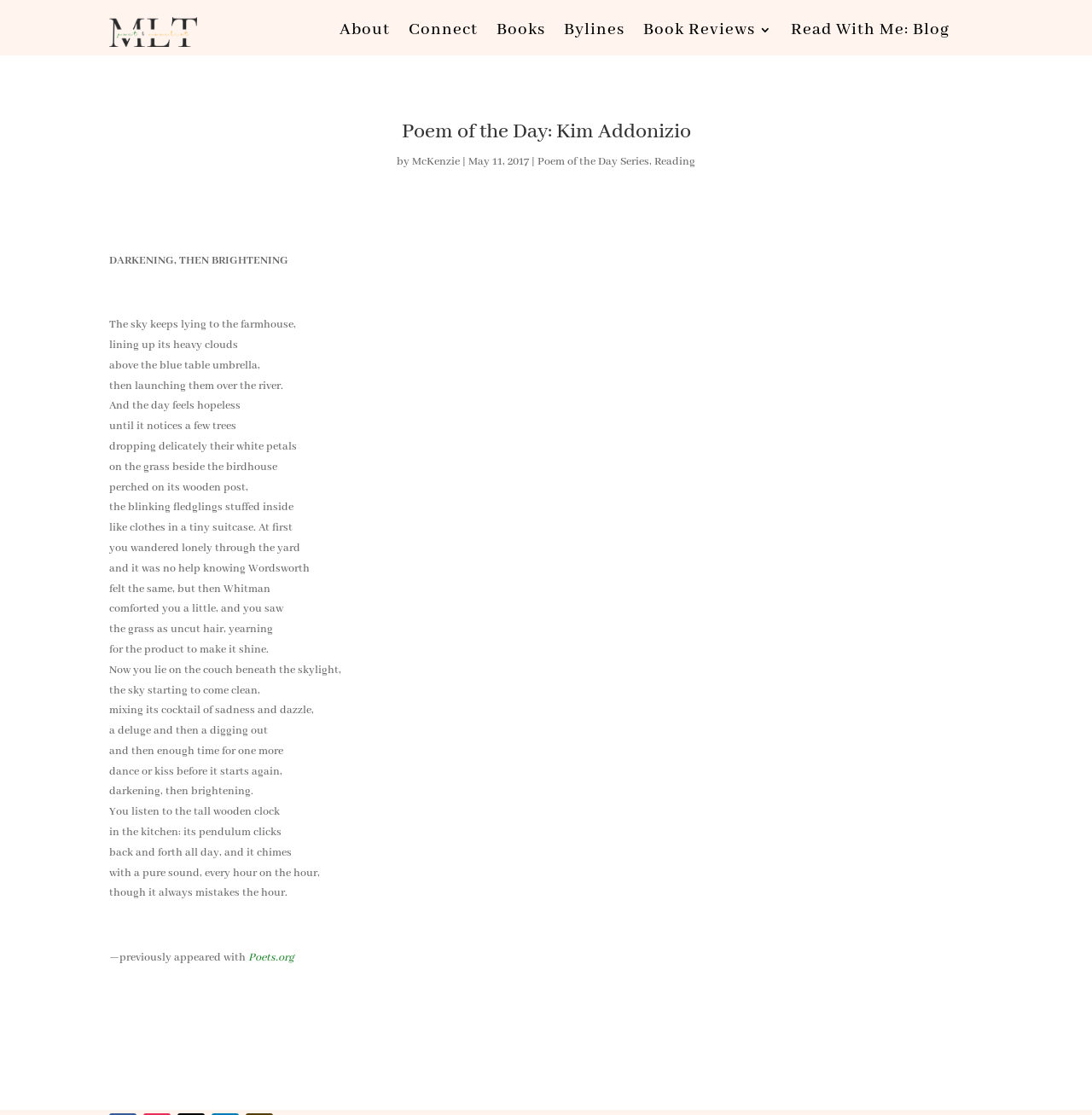Respond with a single word or phrase for the following question: 
What is the title of the poem?

DARKENING, THEN BRIGHTENING